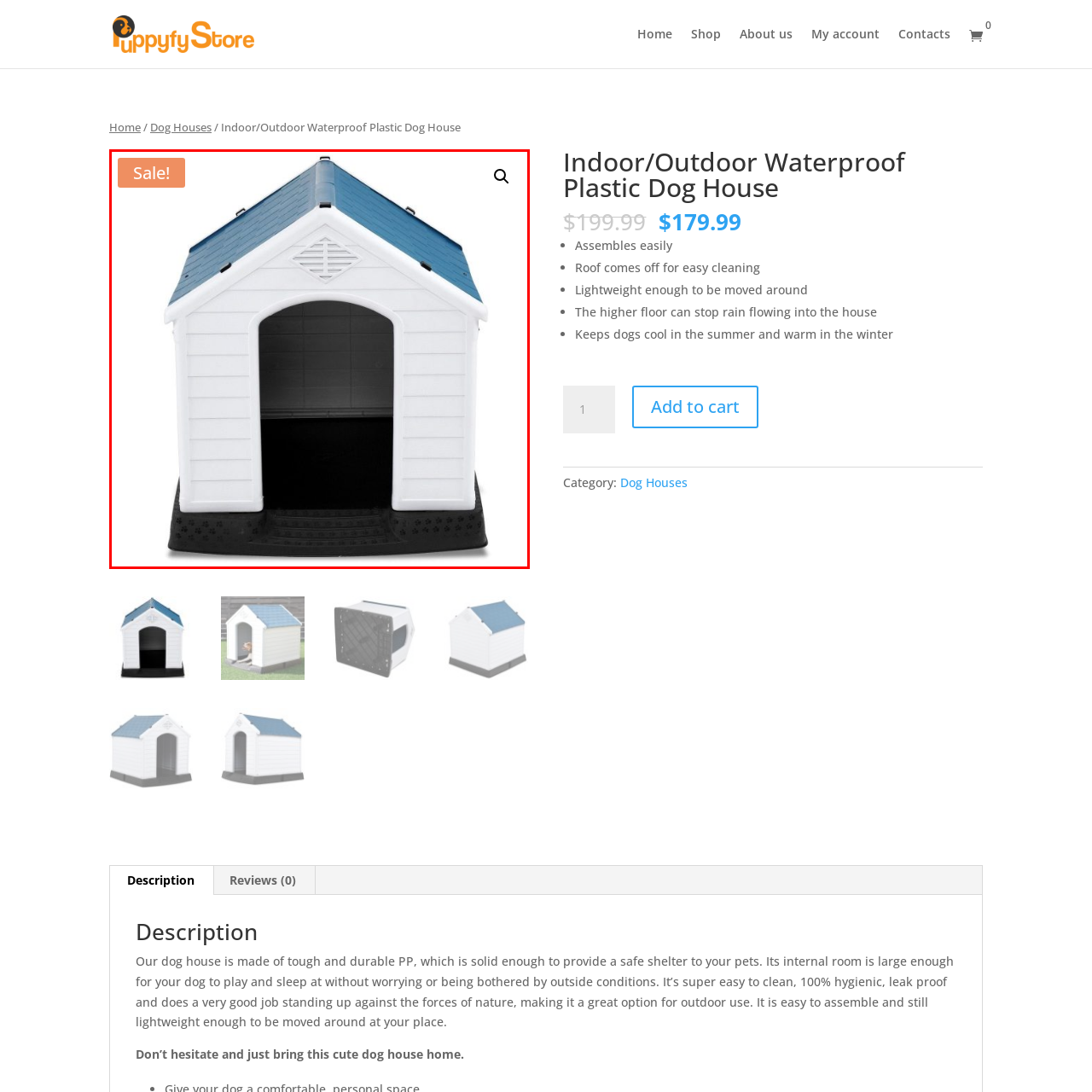Observe the area inside the red box, What is the material of the dog house? Respond with a single word or phrase.

plastic